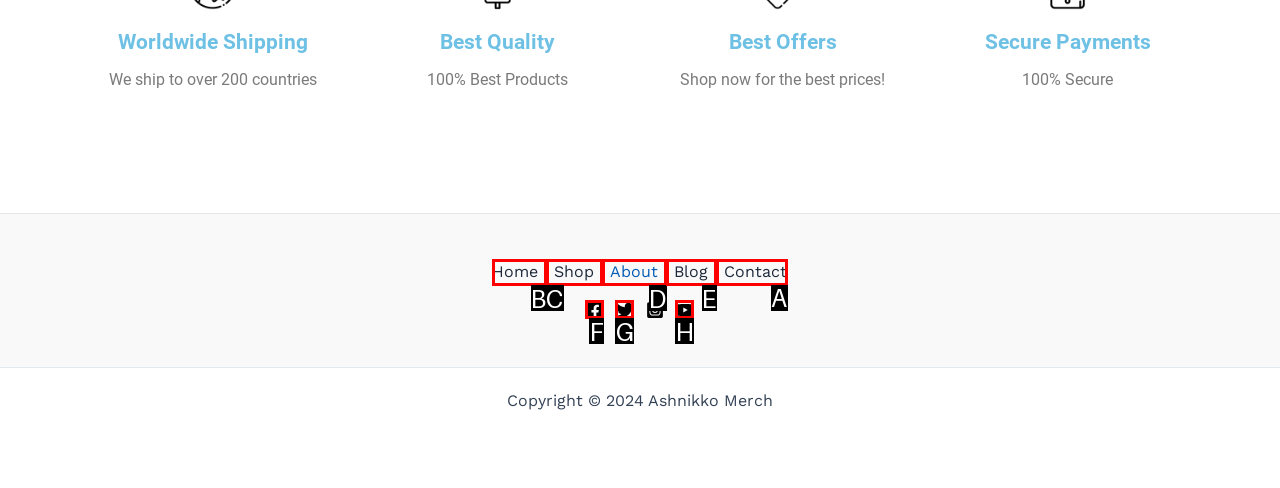Select the appropriate HTML element that needs to be clicked to finish the task: Contact us
Reply with the letter of the chosen option.

A